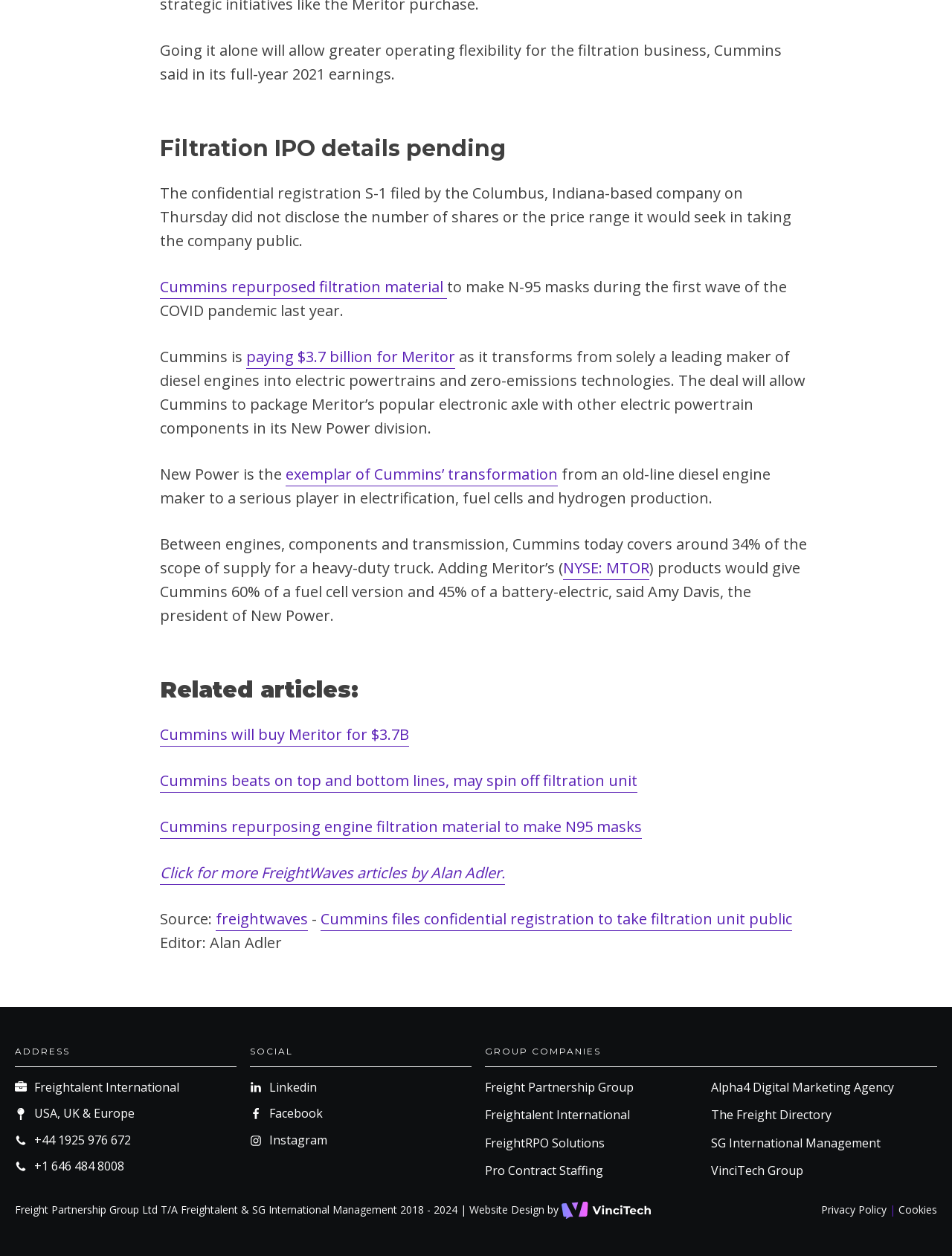For the element described, predict the bounding box coordinates as (top-left x, top-left y, bottom-right x, bottom-right y). All values should be between 0 and 1. Element description: paying $3.7 billion for Meritor

[0.259, 0.276, 0.478, 0.294]